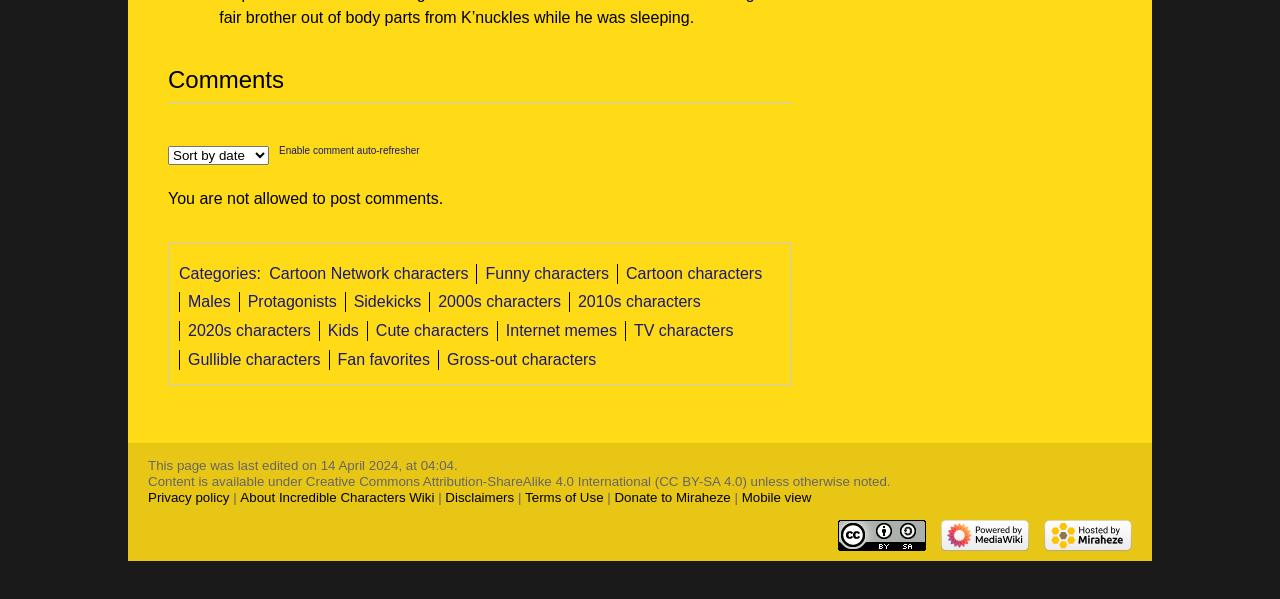Could you provide the bounding box coordinates for the portion of the screen to click to complete this instruction: "Select a category"?

[0.14, 0.442, 0.2, 0.47]